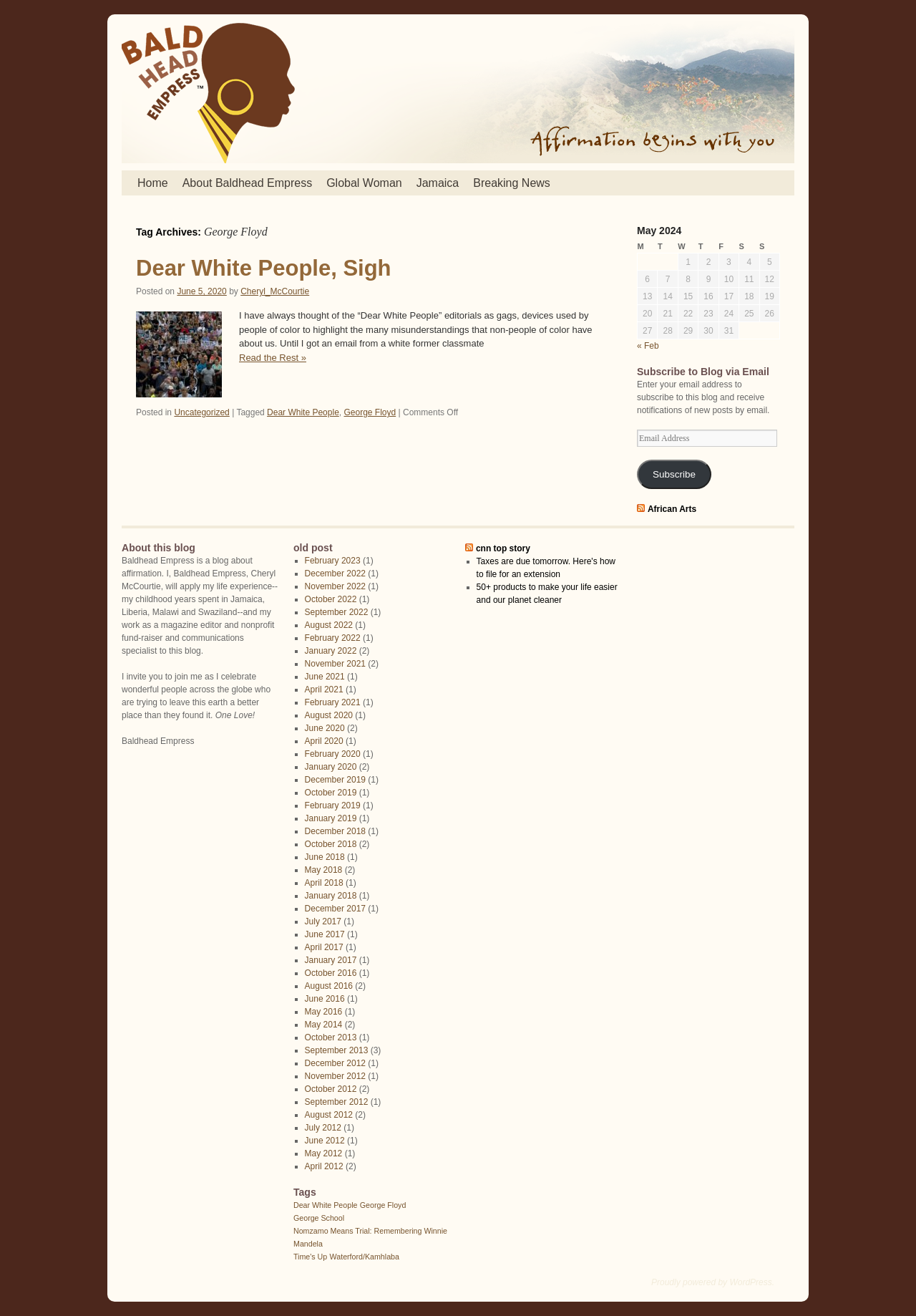How many days are shown in the calendar table?
Please elaborate on the answer to the question with detailed information.

The calendar table is located on the right side of the page and shows the days of the month May 2024. There are 31 days shown in the table.